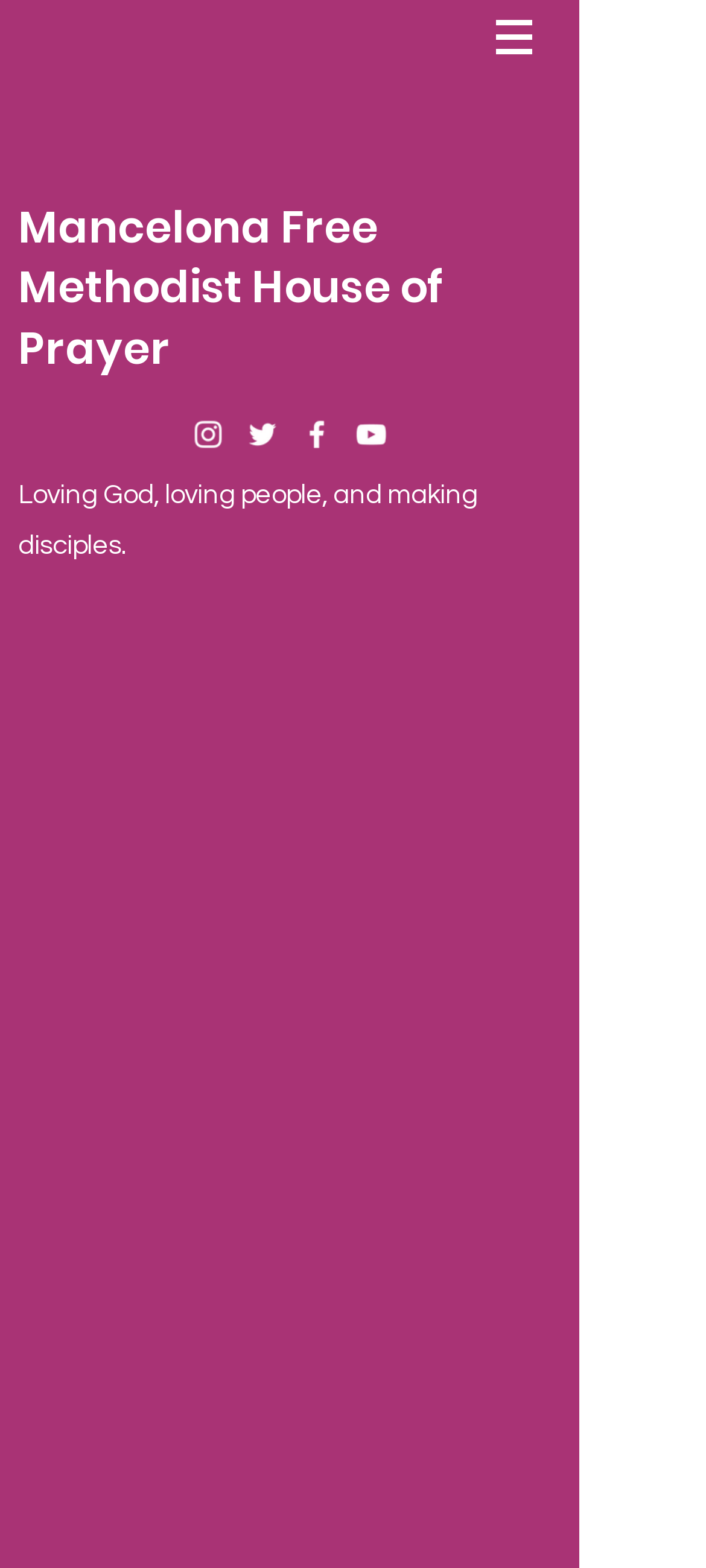Is there a navigation menu?
Answer the question with detailed information derived from the image.

There is a navigation menu with the label 'Site' and a button with a popup menu. The navigation menu has bounding box coordinates [0.677, 0.0, 0.779, 0.046], and the button has an image with bounding box coordinates [0.703, 0.013, 0.754, 0.033].